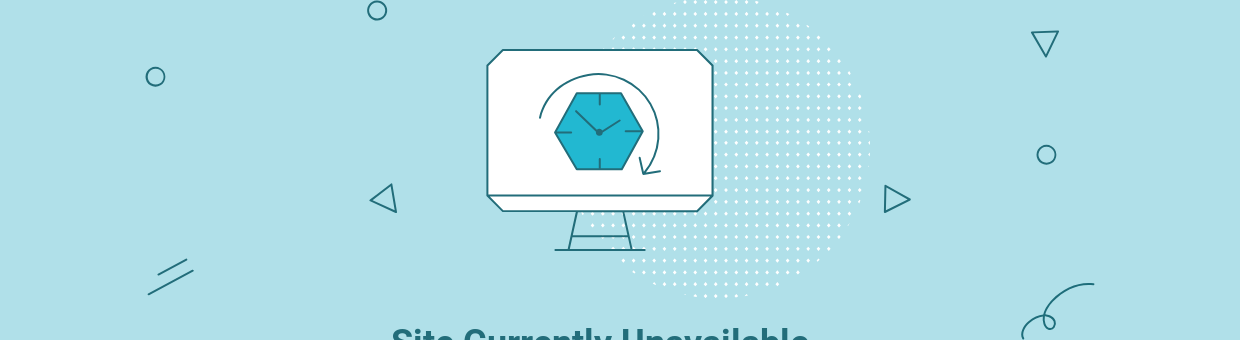Please provide a comprehensive answer to the question based on the screenshot: What does the circular arrow symbolize?

The circular arrow symbol is paired with the clock inside the hexagon on the computer monitor. This symbol is commonly used to represent refresh or update, indicating that the website may need to be refreshed or updated to resolve the issue.